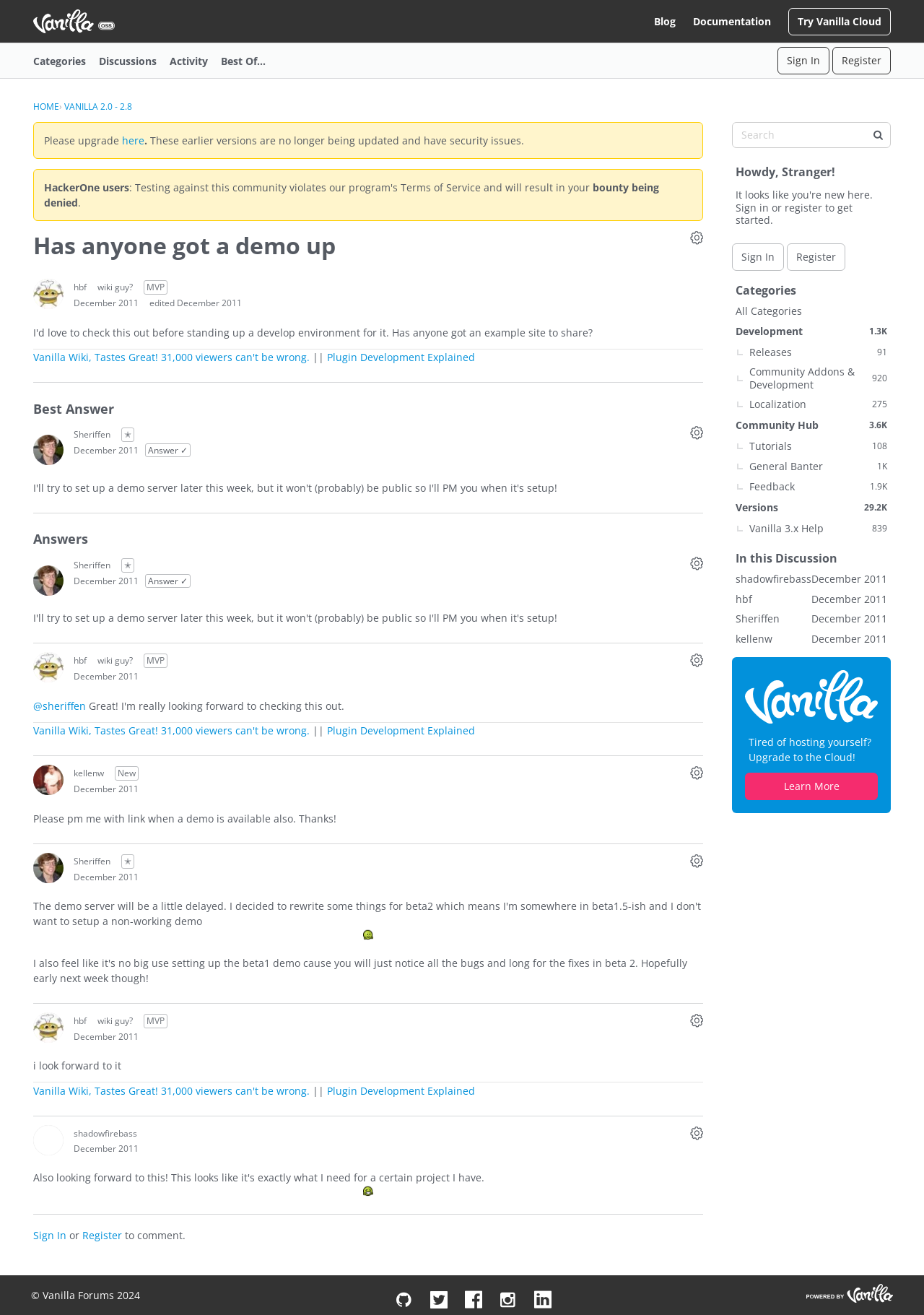Respond to the question below with a concise word or phrase:
What is the level of the user 'Sheriffen'?

Level 1